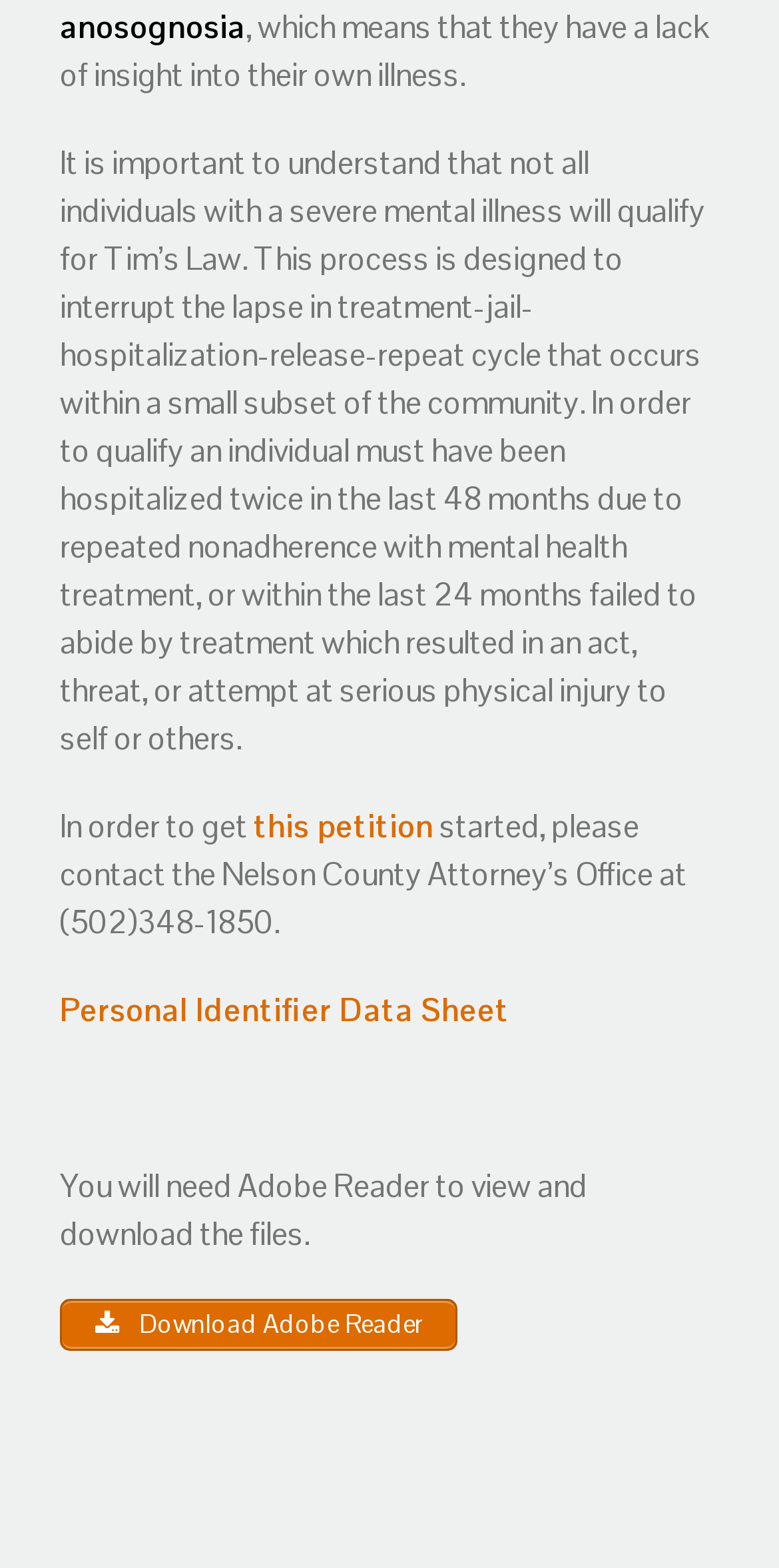Respond to the following question using a concise word or phrase: 
What is anosognosia?

Lack of insight into one's own illness